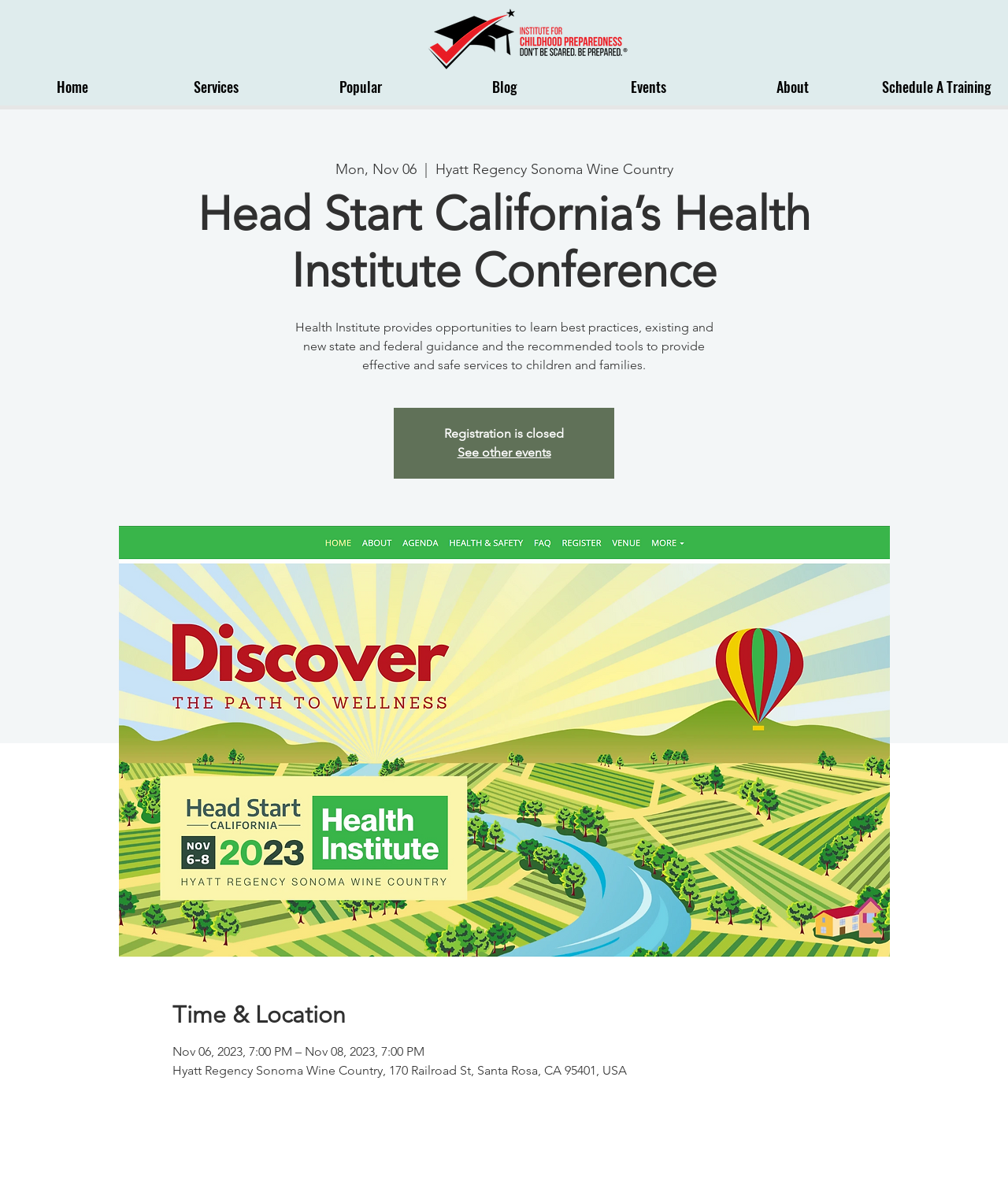Where is the conference located?
Please provide a single word or phrase as your answer based on the image.

Hyatt Regency Sonoma Wine Country